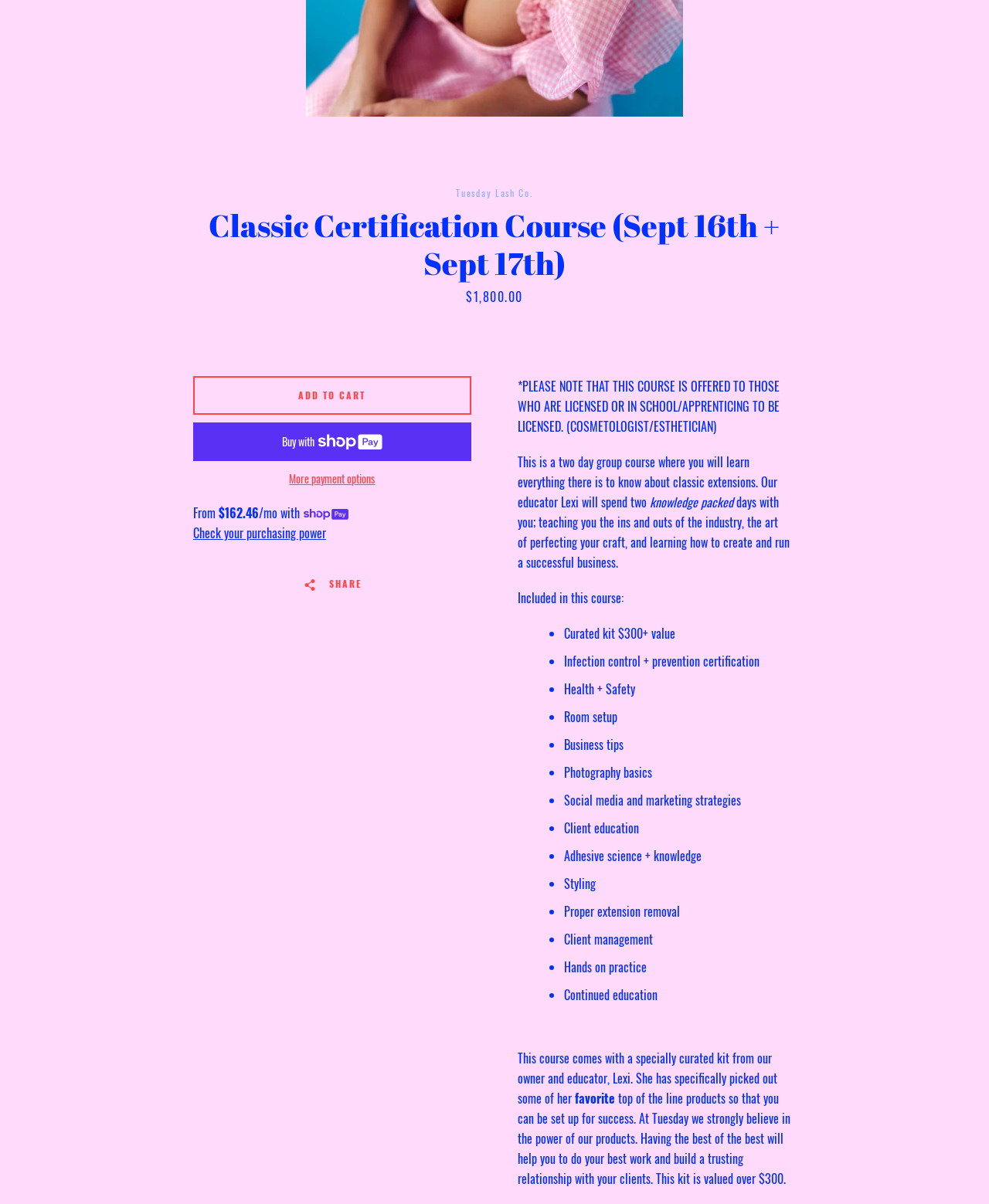Using the webpage screenshot, locate the HTML element that fits the following description and provide its bounding box: "Facebook".

[0.133, 0.358, 0.148, 0.373]